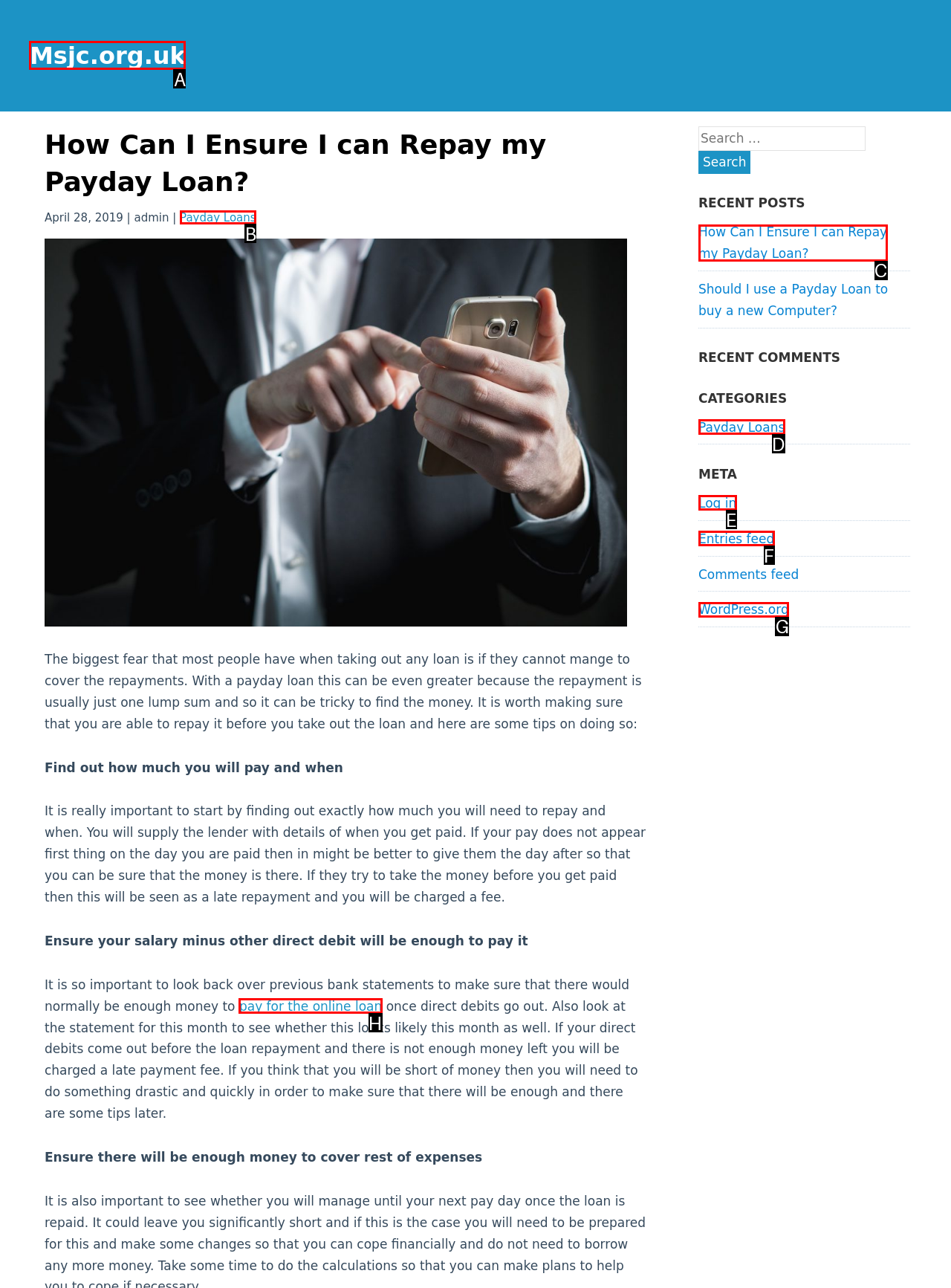Choose the letter that corresponds to the correct button to accomplish the task: Click on the 'Sort by: Newest First' button
Reply with the letter of the correct selection only.

None